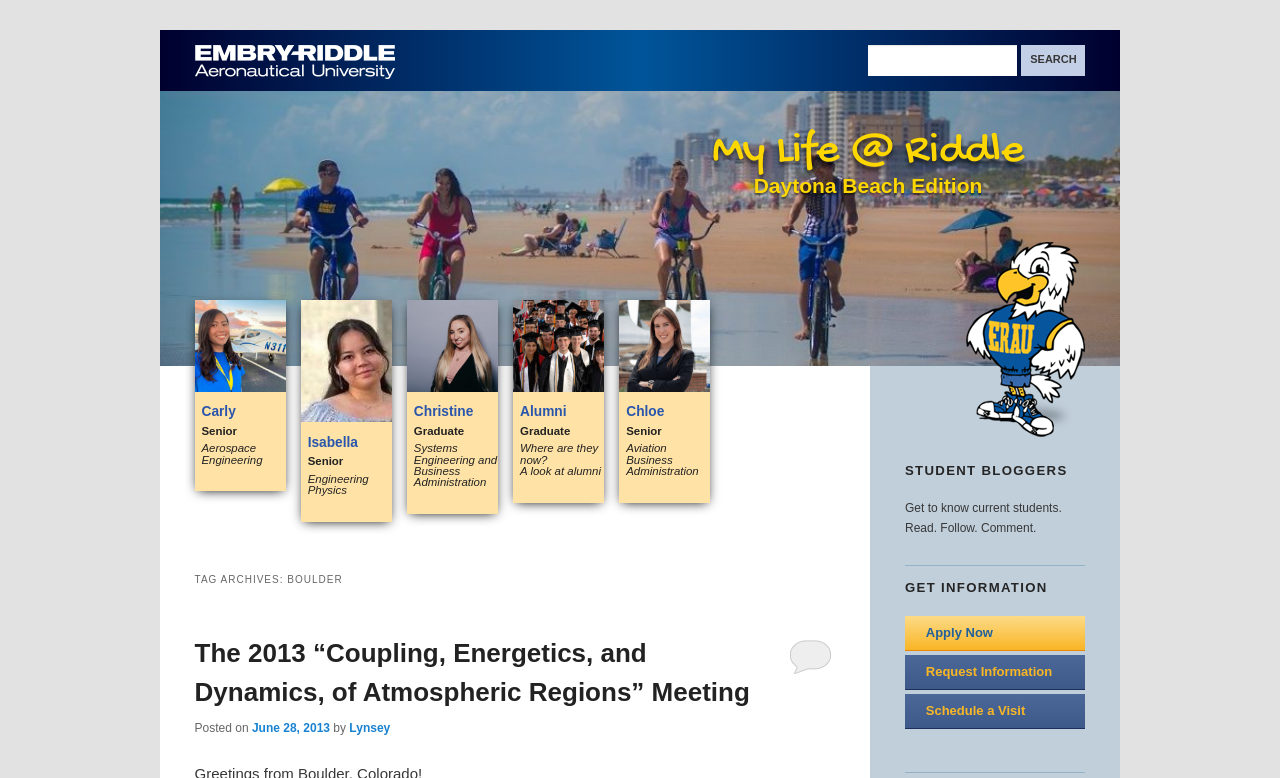Find the bounding box coordinates of the clickable area that will achieve the following instruction: "Apply to the university now".

[0.707, 0.791, 0.848, 0.837]